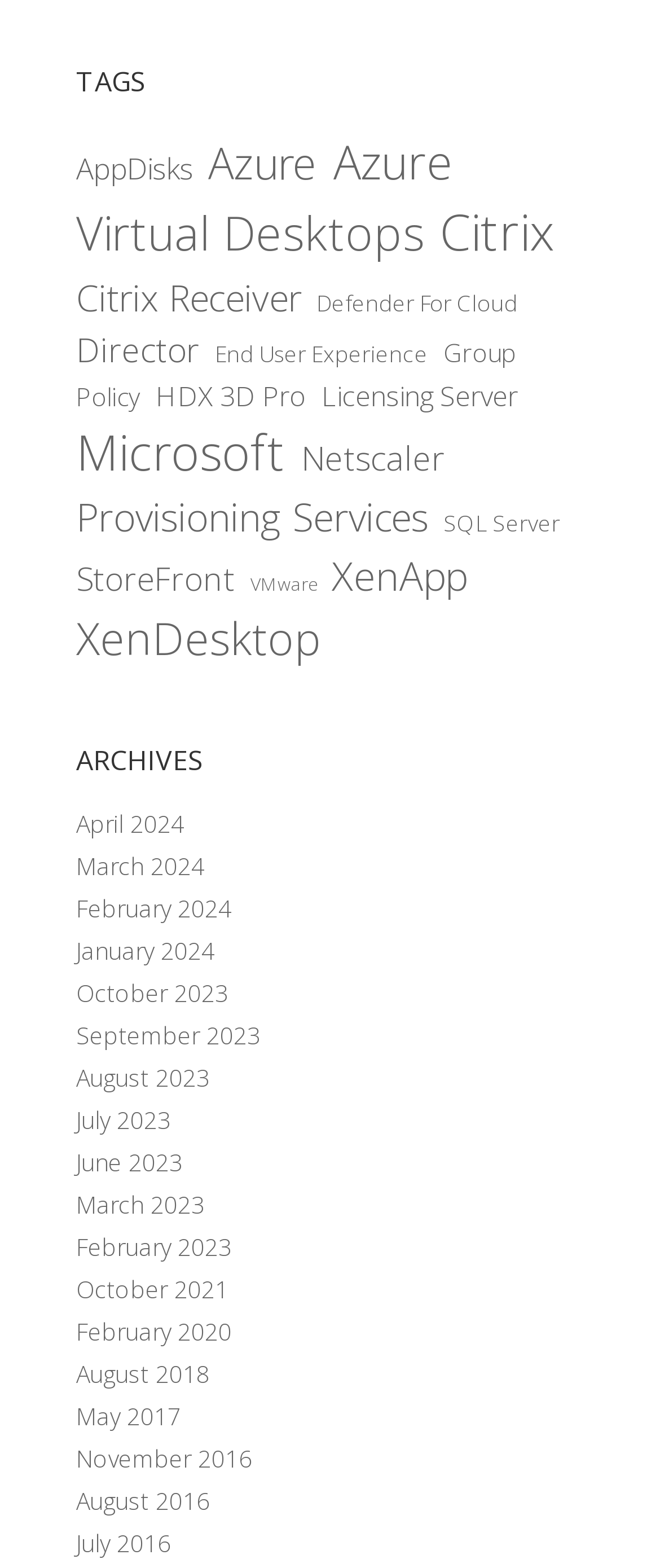How many links are in the 'TAGS' category?
Please elaborate on the answer to the question with detailed information.

I counted the number of links in the 'TAGS' category and found that there are 17 links, including 'AppDisks (5 items)', 'Azure (23 items)', and so on.